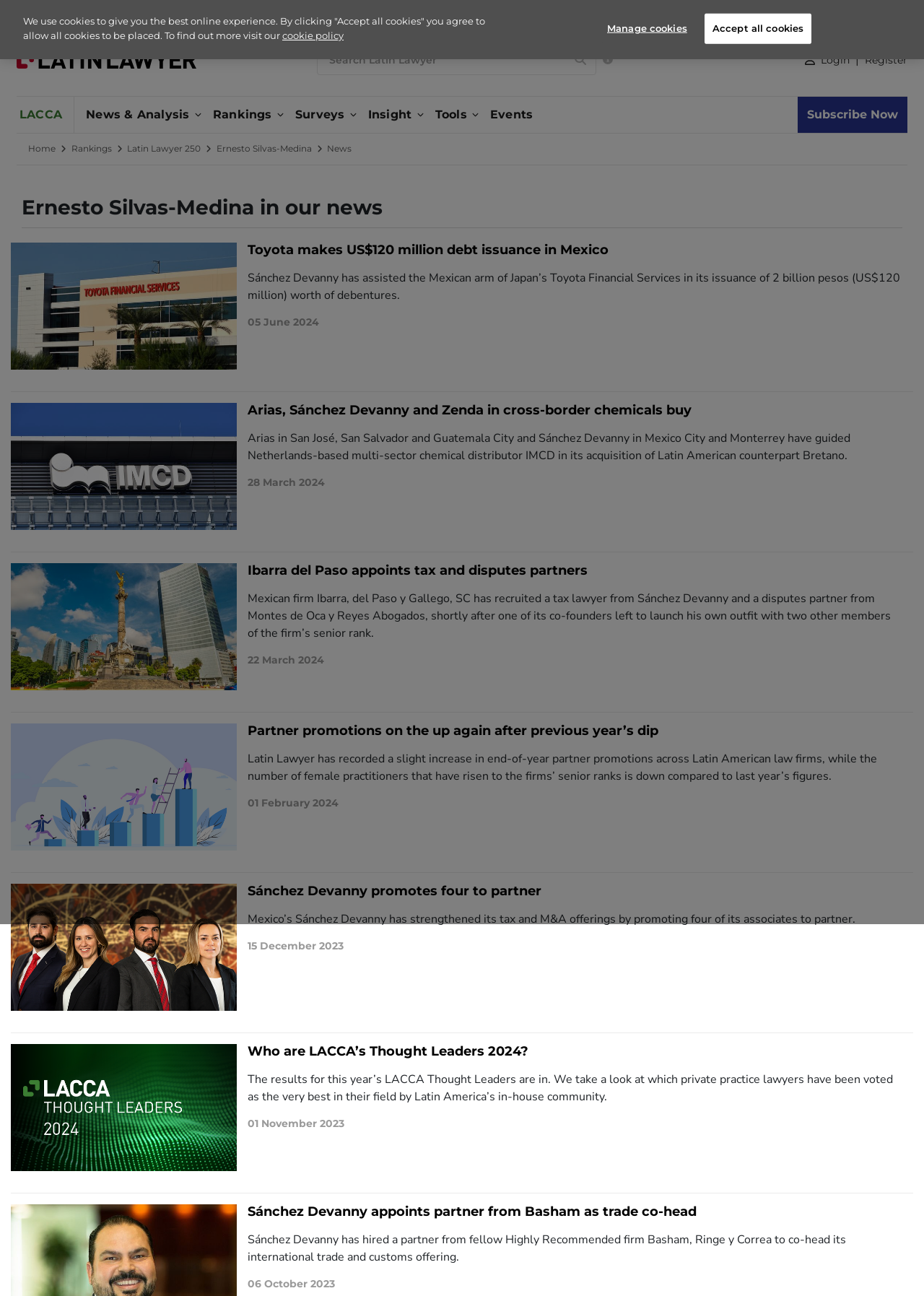Give an extensive and precise description of the webpage.

The webpage is the Latin Lawyer website, a definitive source of news, analysis, and research from the Latin American legal community. At the top, there is a navigation bar with links to "LL and LACCA Alerts", "About Us", "Archive", and the "LL logo" on the left. On the right side of the navigation bar, there is a search box and two buttons. Below the navigation bar, there are several links to different sections of the website, including "LACCA", "News & Analysis", "Rankings", "Surveys", "Insight", "Tools", and "Events".

The main content of the webpage is a list of news articles, each with a heading, a brief summary, and a date. The articles are arranged in a vertical column, with the most recent article at the top. Each article has an image on the left side, and the heading and summary are on the right side. The headings of the articles are in a larger font size than the summaries.

There are 8 news articles in total, with topics ranging from Toyota's debt issuance in Mexico to partner promotions in Latin American law firms. The articles are dated from June 2024 to October 2023.

At the bottom of the webpage, there is a dialog box with a message about cookies and a link to the cookie policy. There are also two buttons, "Manage cookies" and "Accept all cookies".